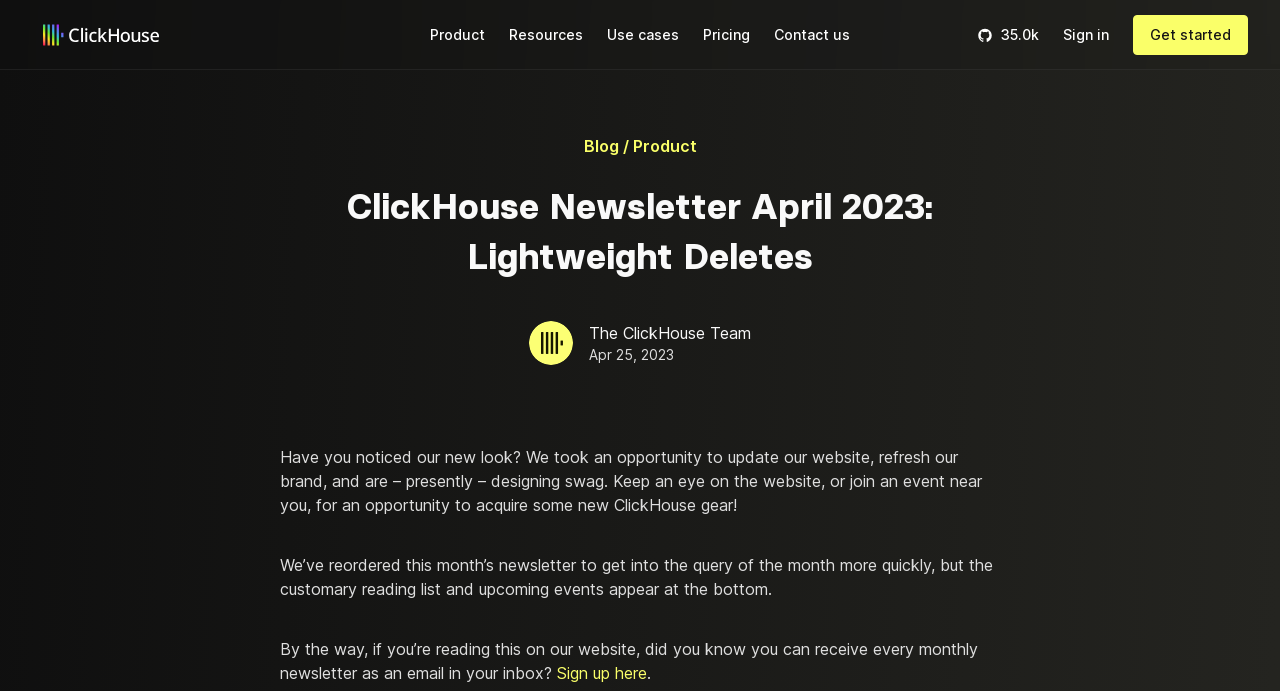Identify the bounding box coordinates of the element to click to follow this instruction: 'Get started'. Ensure the coordinates are four float values between 0 and 1, provided as [left, top, right, bottom].

[0.885, 0.022, 0.975, 0.08]